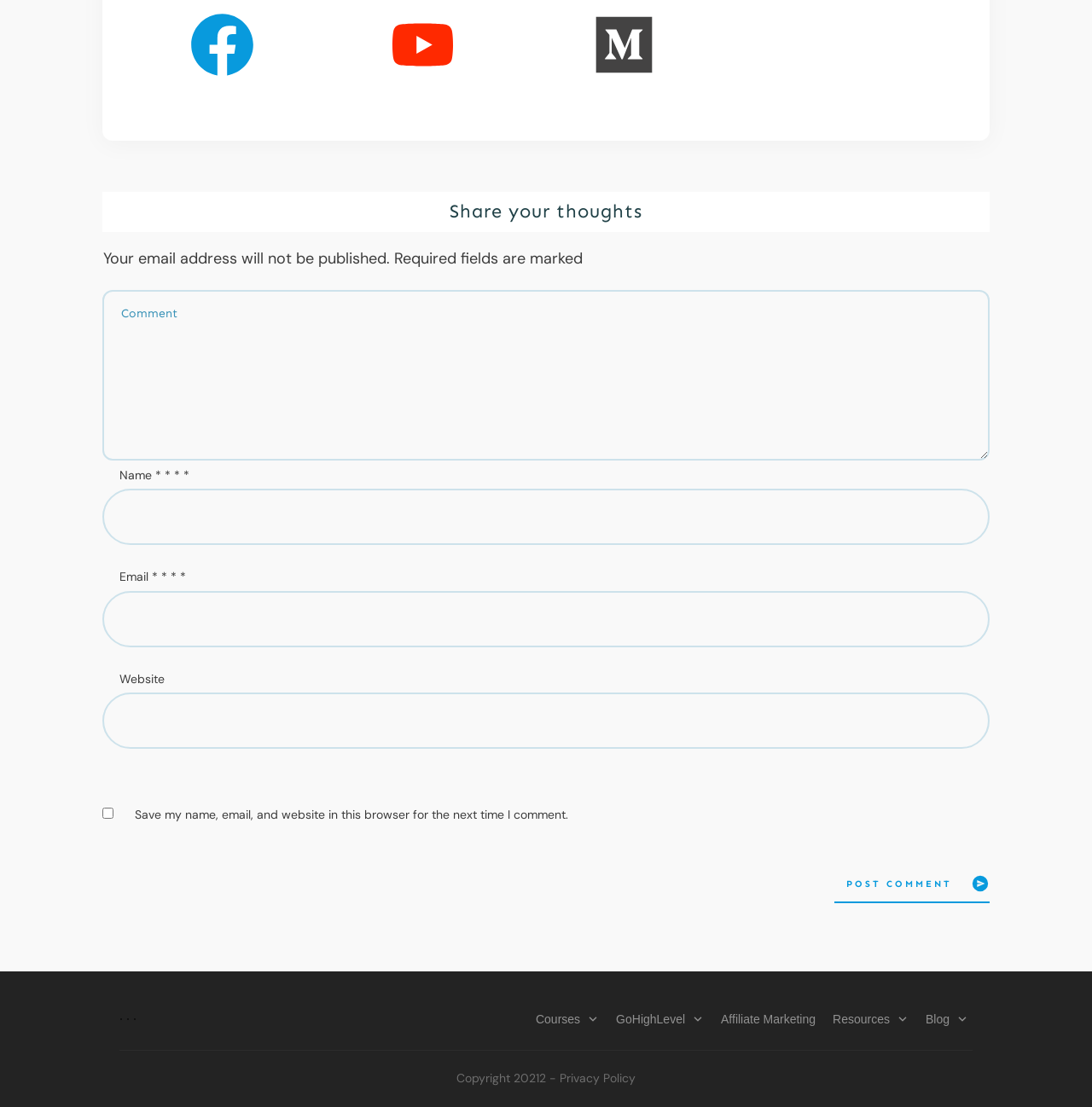What is the copyright year mentioned on the webpage?
Answer the question with a thorough and detailed explanation.

The webpage has a copyright notice at the bottom with the year '2022' mentioned, indicating that the website's content is copyrighted as of 2022.